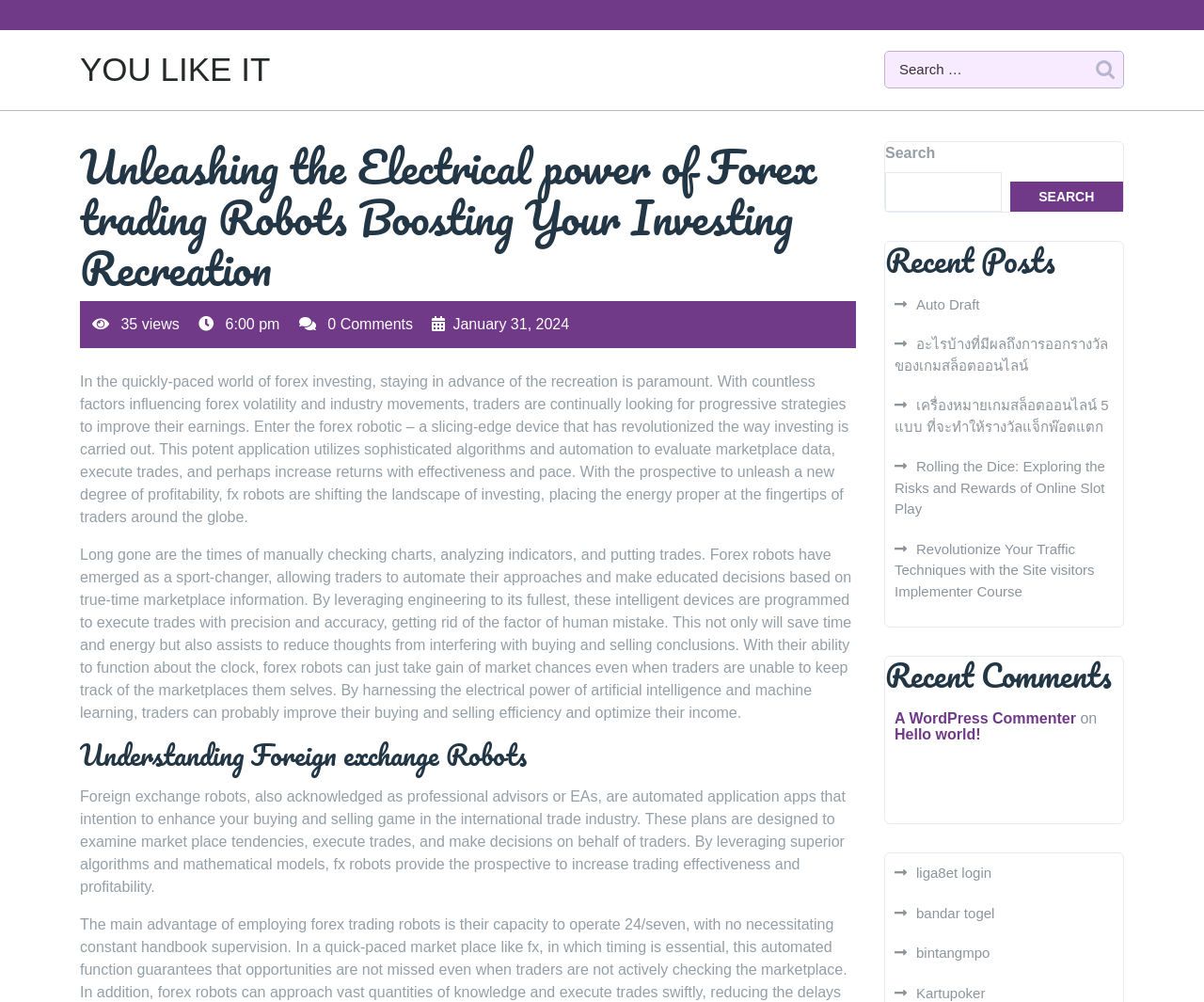Find the bounding box coordinates for the UI element whose description is: "Hello world!". The coordinates should be four float numbers between 0 and 1, in the format [left, top, right, bottom].

[0.743, 0.725, 0.815, 0.741]